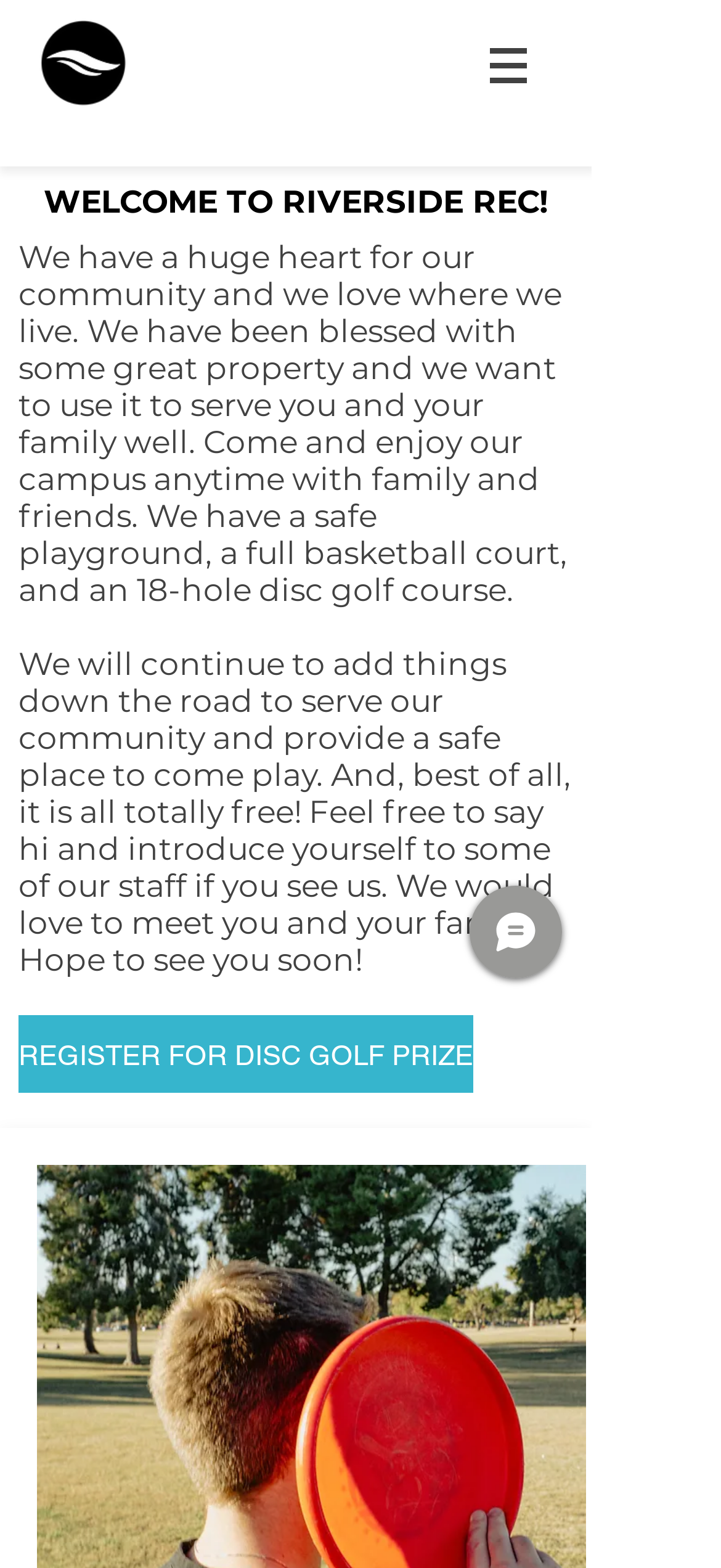Is there a way to chat with the staff?
Based on the content of the image, thoroughly explain and answer the question.

There is a button 'Chat' on the webpage, which implies that visitors can chat with the staff.